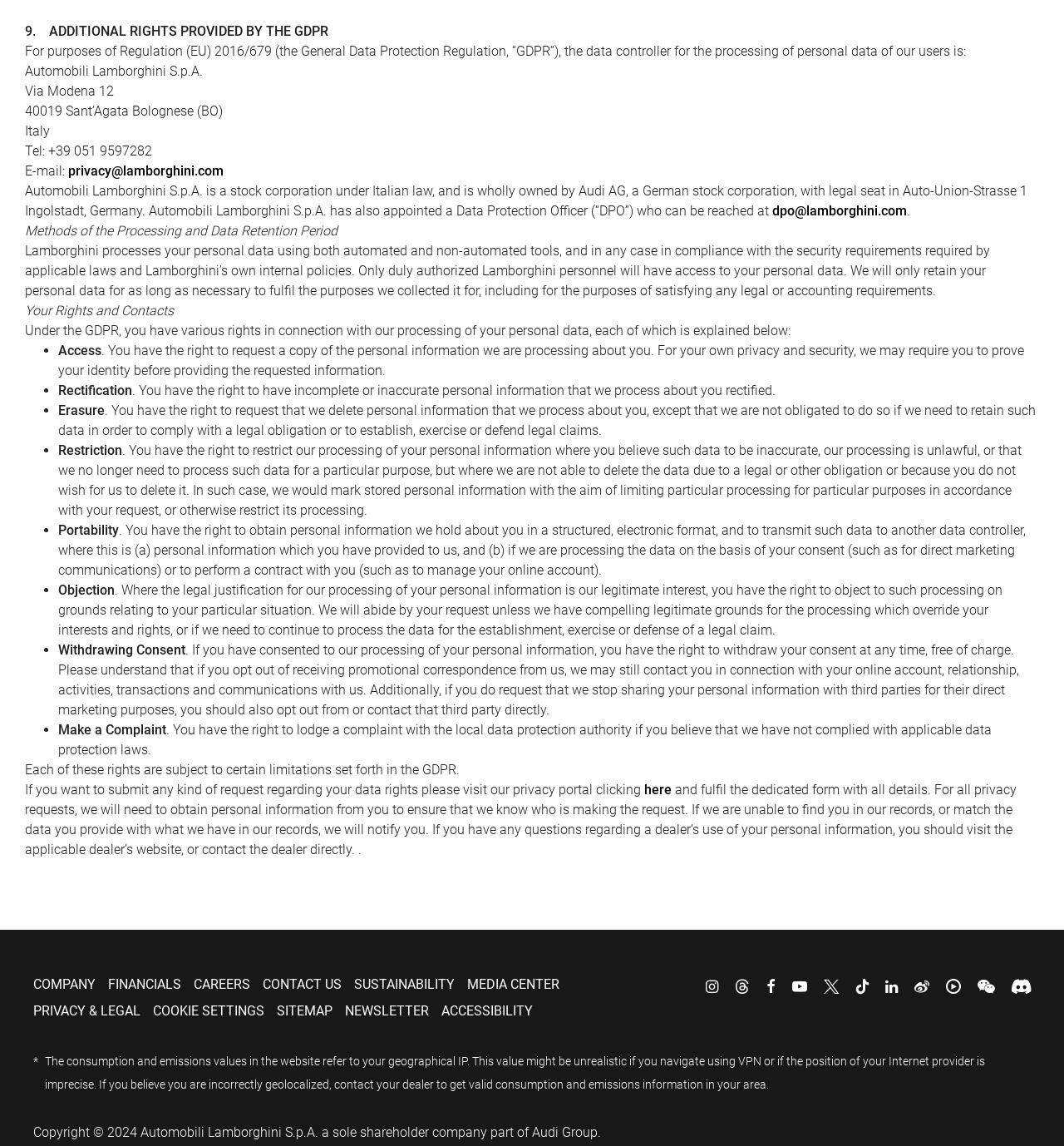Please answer the following question using a single word or phrase: 
What is the legal basis for processing personal data?

Legitimate interest